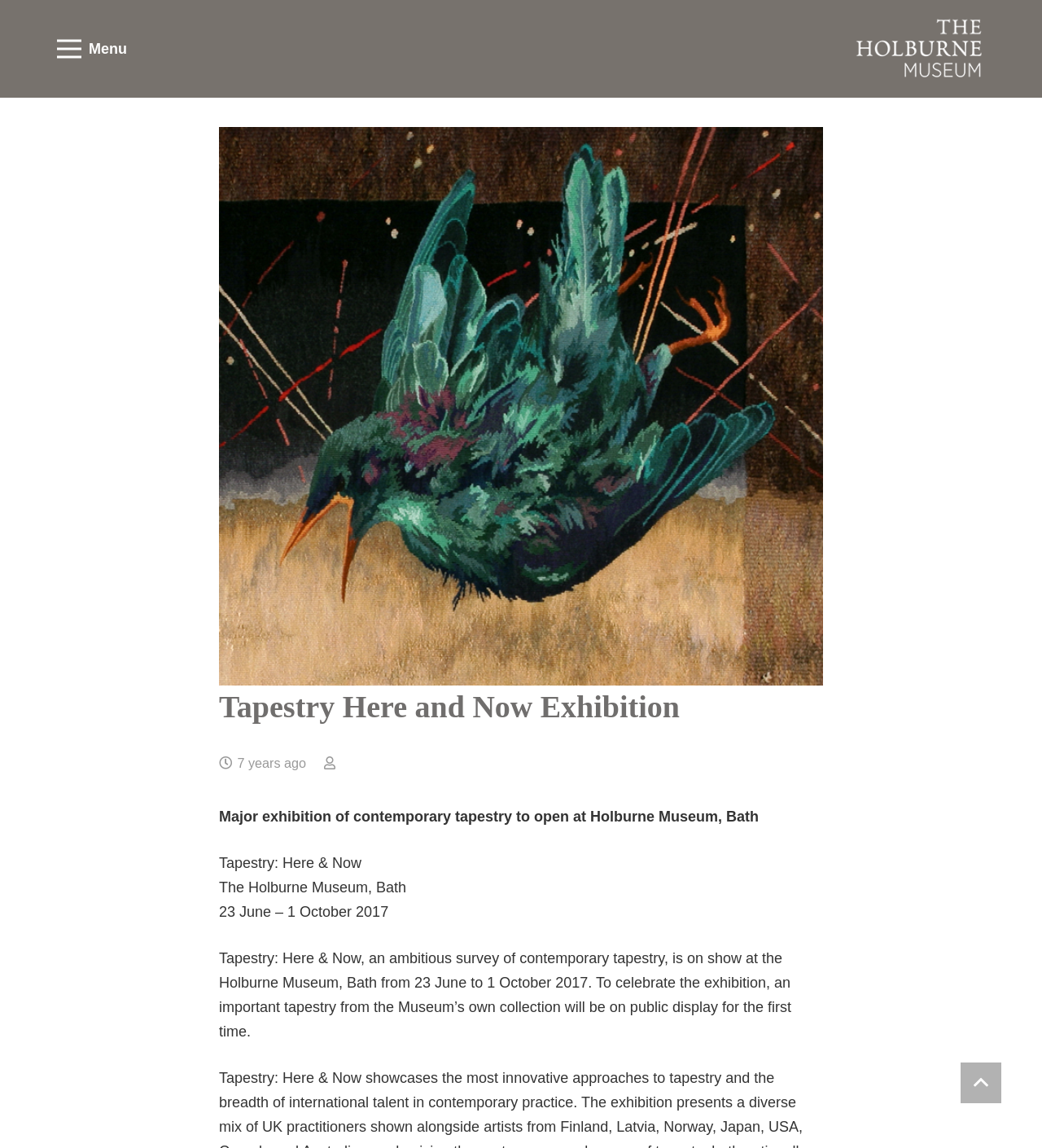Please provide the bounding box coordinate of the region that matches the element description: Menu. Coordinates should be in the format (top-left x, top-left y, bottom-right x, bottom-right y) and all values should be between 0 and 1.

[0.043, 0.025, 0.133, 0.06]